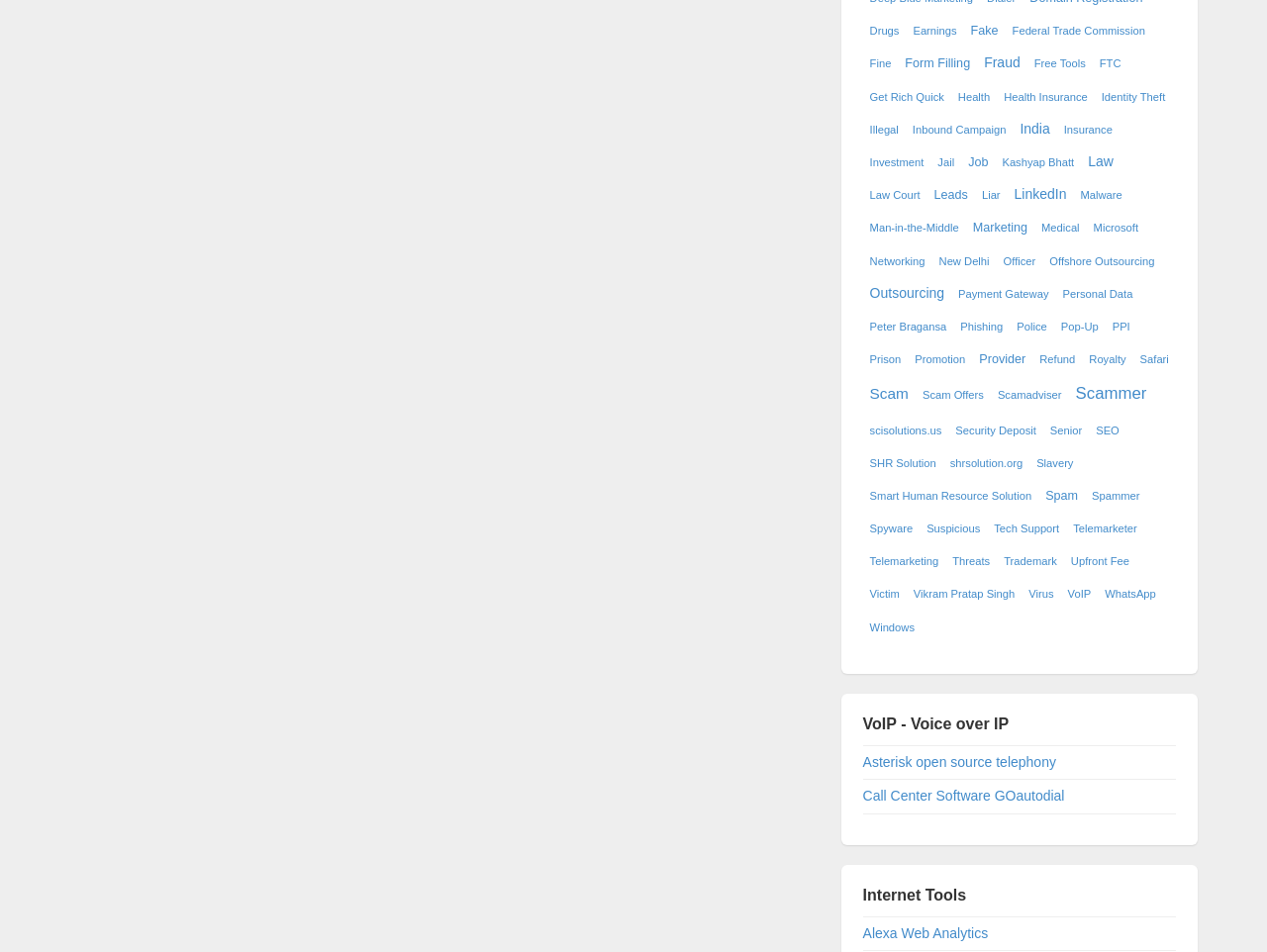Answer succinctly with a single word or phrase:
What is the purpose of 'VoIP - Voice over IP'?

Telephony